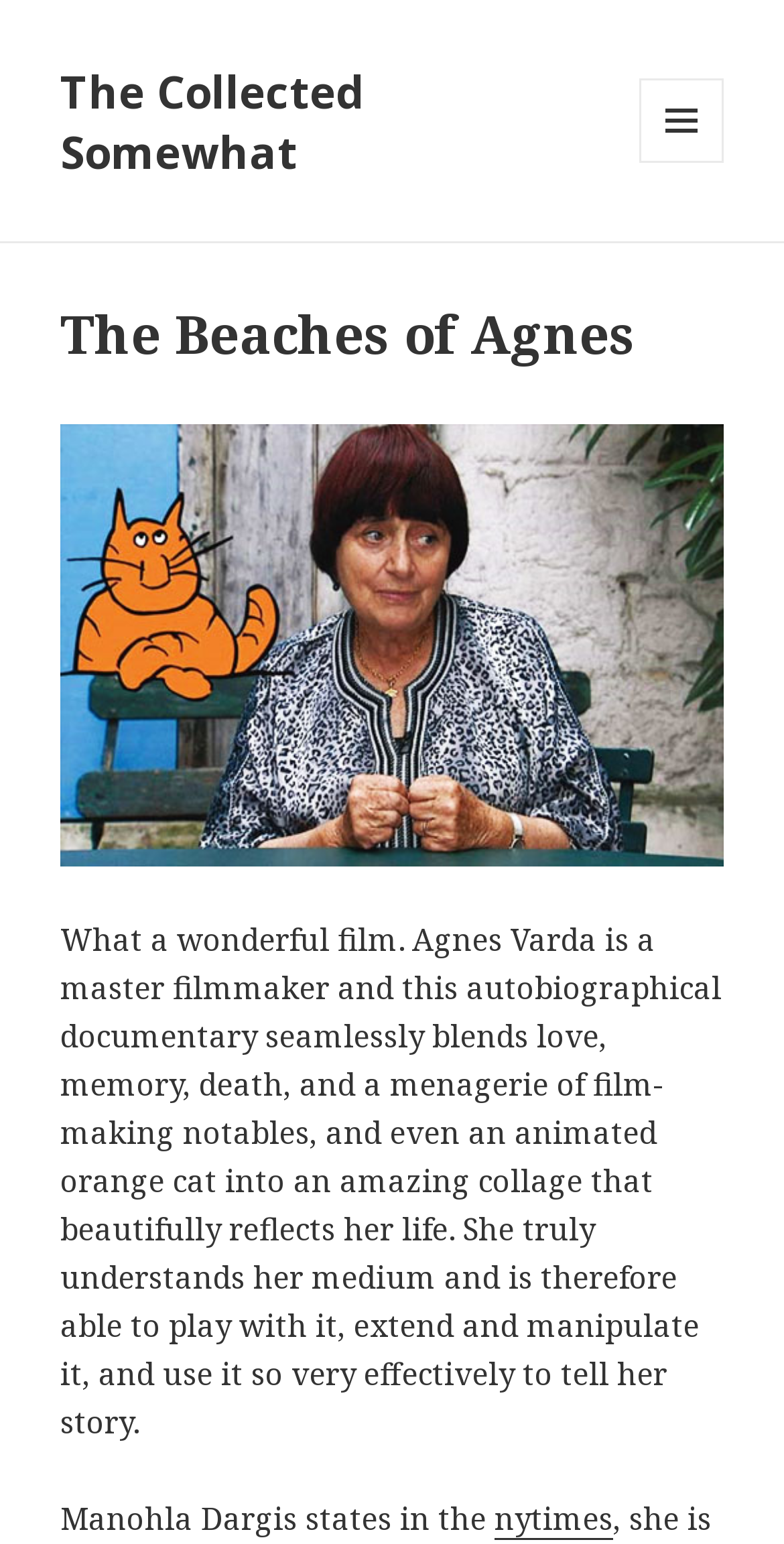What is the name of the film being described?
Look at the image and respond to the question as thoroughly as possible.

The question is asking for the title of the film being discussed on the webpage. By looking at the heading element, we can see that the title of the film is 'The Beaches of Agnes'.